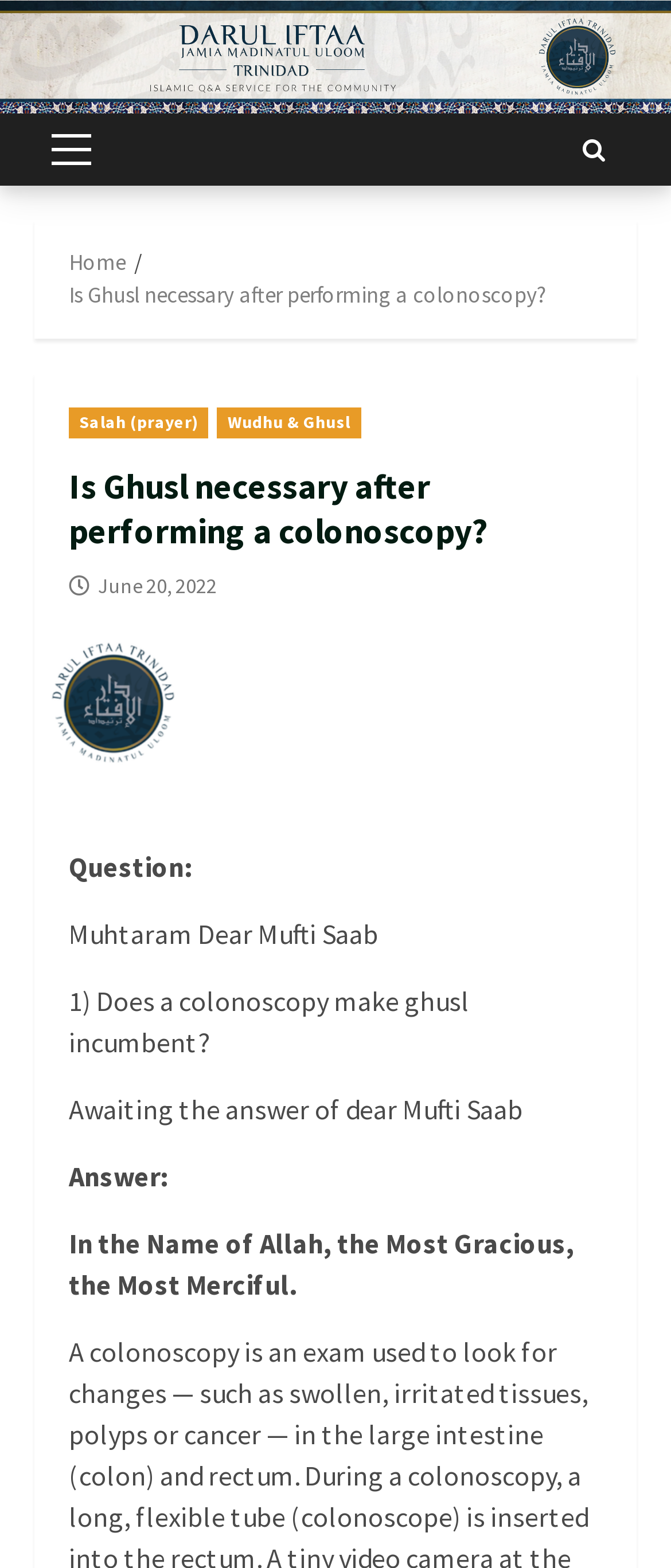From the screenshot, find the bounding box of the UI element matching this description: "Home". Supply the bounding box coordinates in the form [left, top, right, bottom], each a float between 0 and 1.

[0.103, 0.157, 0.187, 0.176]